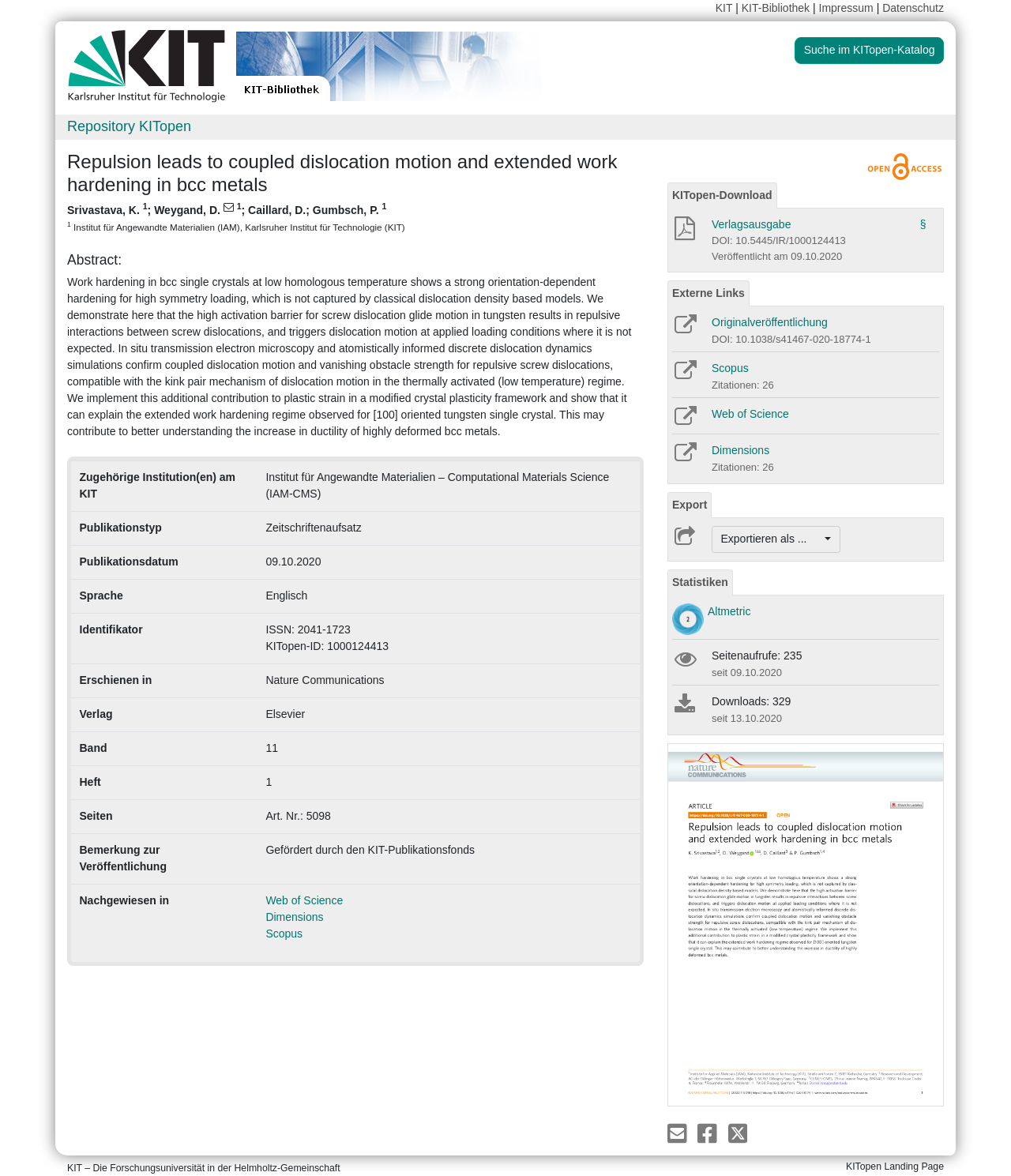Create a detailed summary of all the visual and textual information on the webpage.

This webpage appears to be a research article repository page from the Karlsruhe Institute of Technology (KIT). At the top of the page, there are several links to KIT-related resources, including the KIT logo, KIT-Bibliothek logo, and links to the KITopen-Katalog and Repository KITopen. 

Below these links, the title of the research article "Repulsion leads to coupled dislocation motion and extended work hardening in bcc metals" is displayed prominently. The authors of the article, including Srivastava, Weygand, Caillard, and Gumbsch, are listed along with their affiliations. 

The abstract of the article is provided, which discusses work hardening in bcc single crystals at low homologous temperature and its relation to dislocation density-based models. The abstract is followed by a table that lists various details about the publication, including the publication type, publication date, language, and identifiers.

On the right side of the page, there are several links and icons, including an Open Access logo, a link to download the article in PDF format, and links to external resources such as Web of Science, Dimensions, and Scopus. Additionally, there are links to the article's DOI, publication date, and external links.